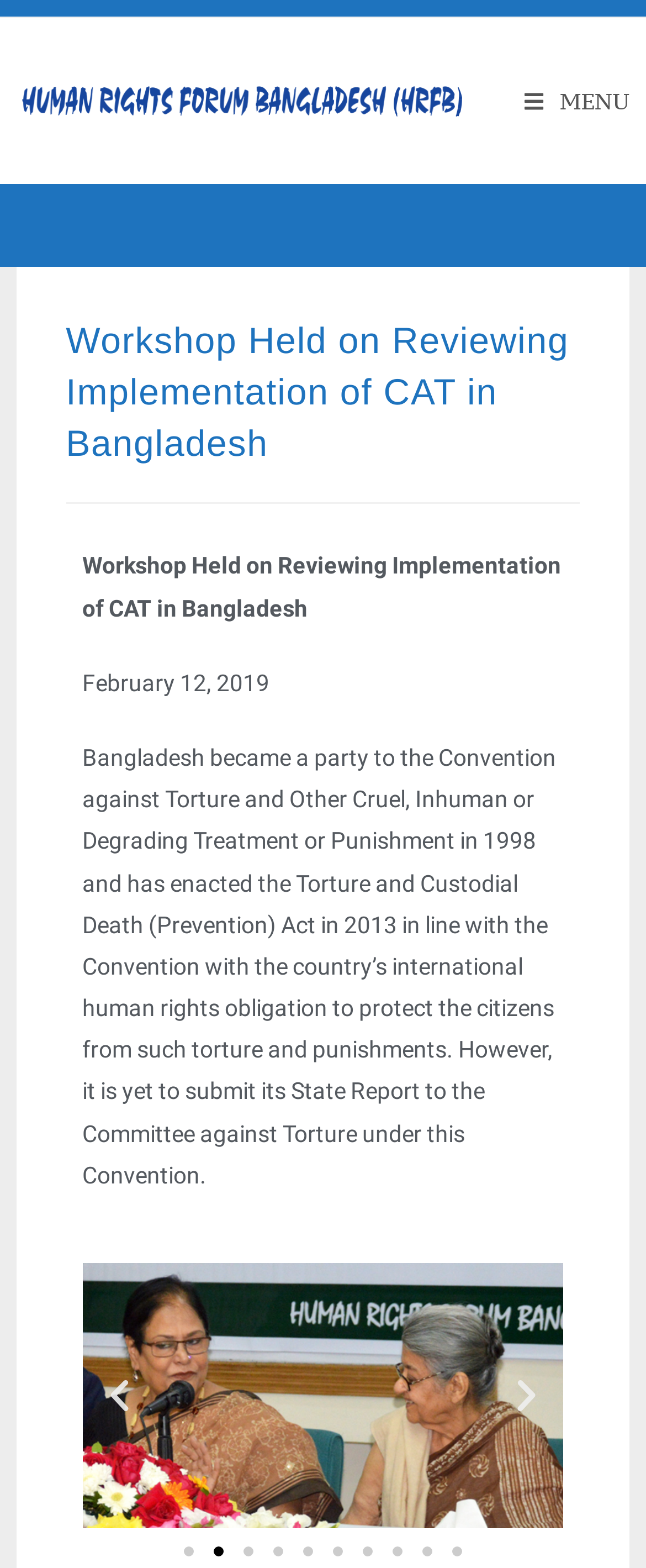What is the purpose of the Torture and Custodial Death (Prevention) Act?
Please provide an in-depth and detailed response to the question.

The purpose of the Torture and Custodial Death (Prevention) Act can be found in the static text in the middle of the webpage, which states that the Act was enacted 'in line with the country’s international human rights obligation to protect the citizens from such torture and punishments'.